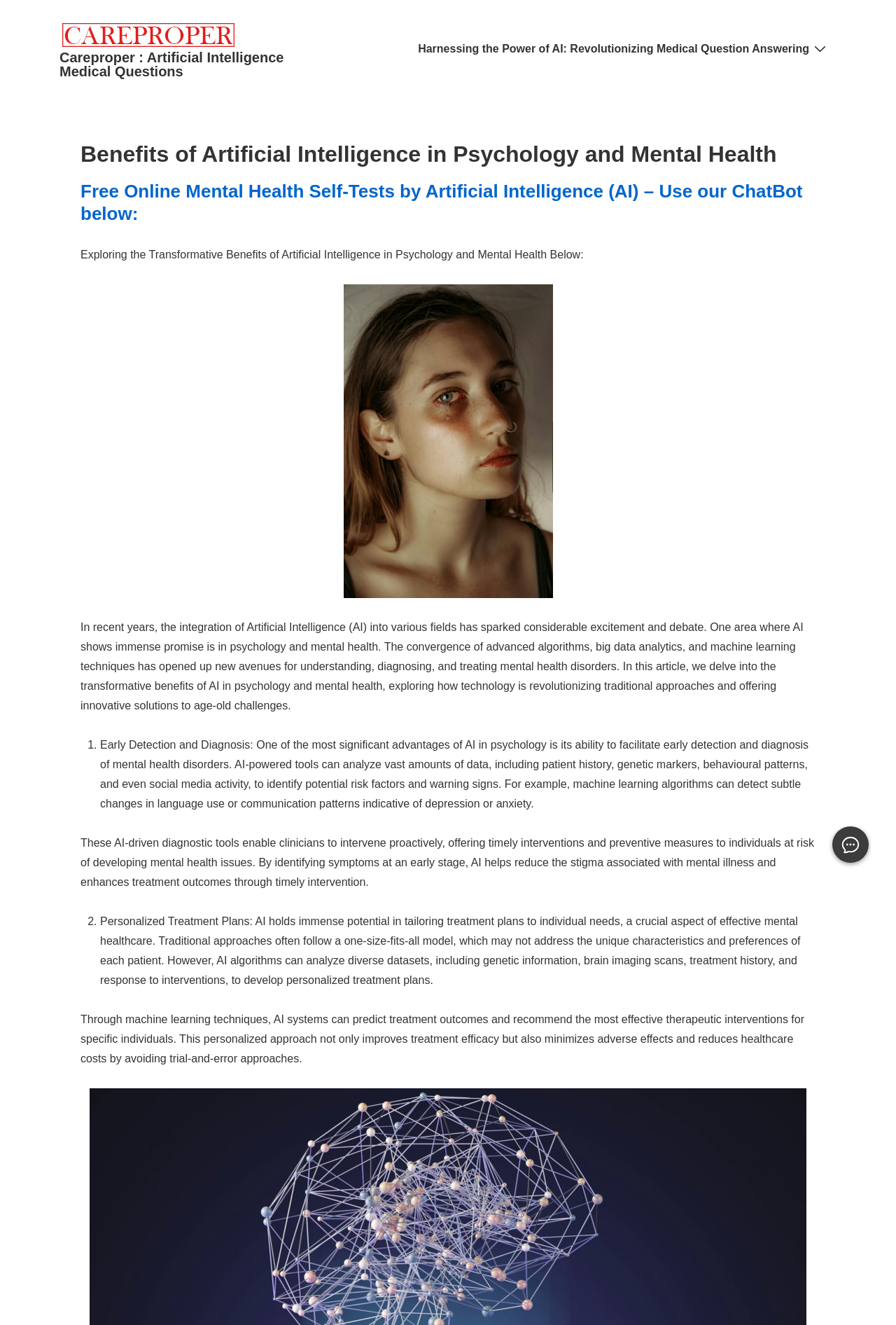What is the chatbot for?
Please provide a comprehensive answer based on the details in the screenshot.

The chatbot is likely intended to facilitate free online mental health self-tests, as indicated by the heading 'Free Online Mental Health Self-Tests by Artificial Intelligence (AI) – Use our ChatBot below:' and the presence of the chatbot iframe on the webpage.